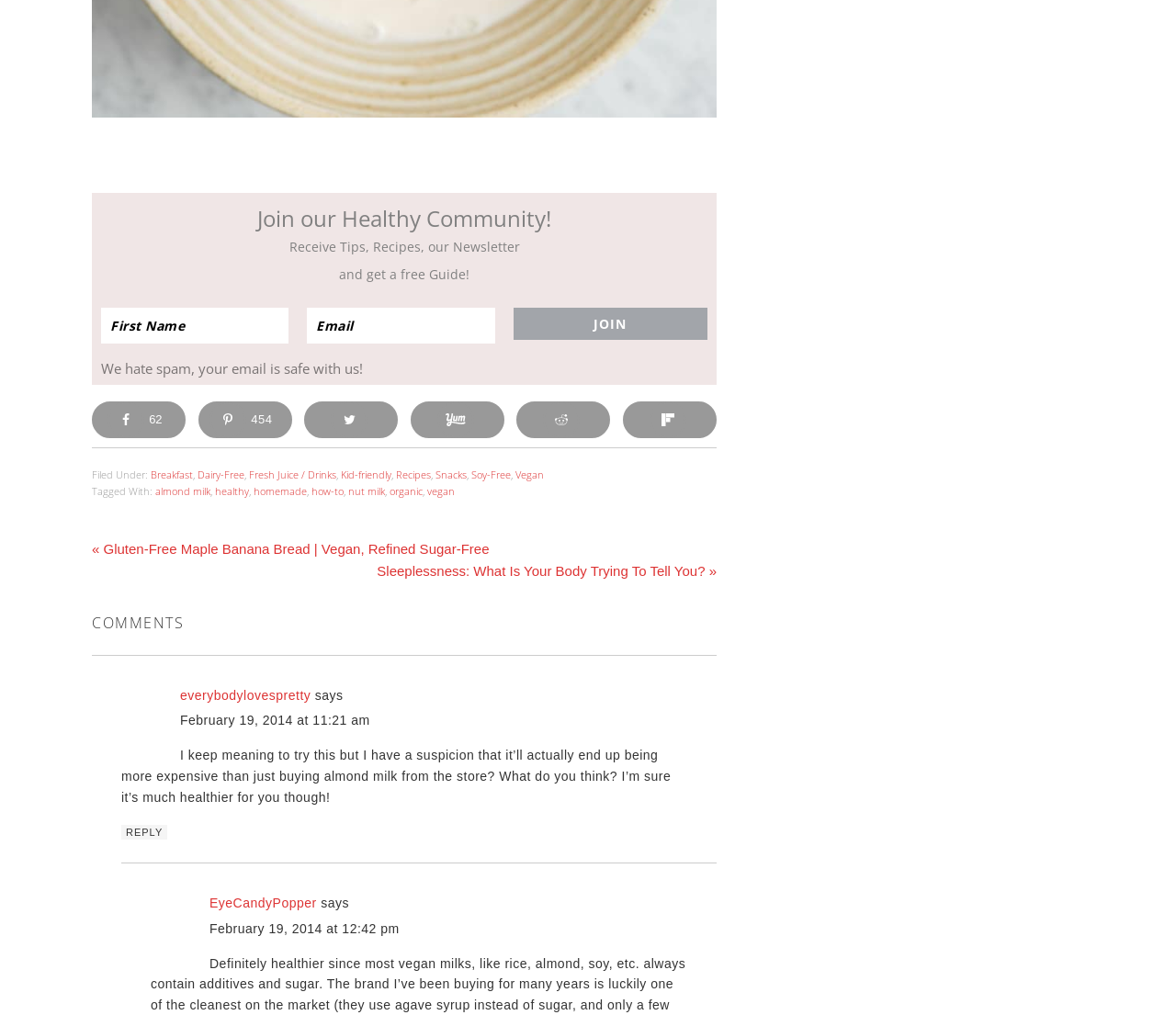How many comments are displayed on the webpage?
Based on the content of the image, thoroughly explain and answer the question.

The webpage displays two comments, one from 'everybodylovespretty' and another from 'EyeCandyPopper', each with a timestamp and a reply link.